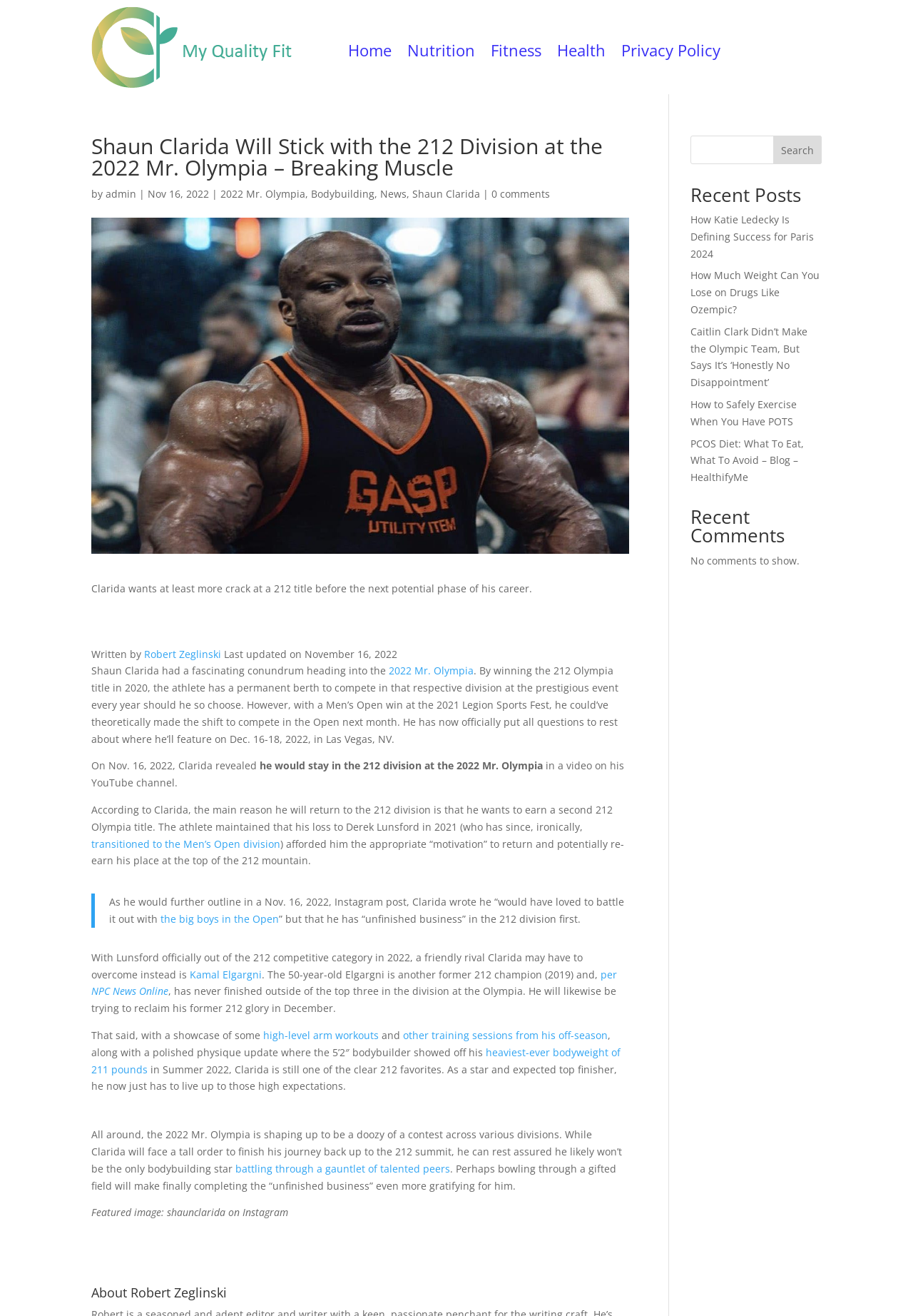Review the image closely and give a comprehensive answer to the question: What is the name of the former 212 champion mentioned in the article?

According to the webpage content, specifically the section where it mentions 'a friendly rival Clarida may have to overcome instead is Kamal Elgargni', it is clear that Kamal Elgargni is the former 212 champion mentioned in the article.